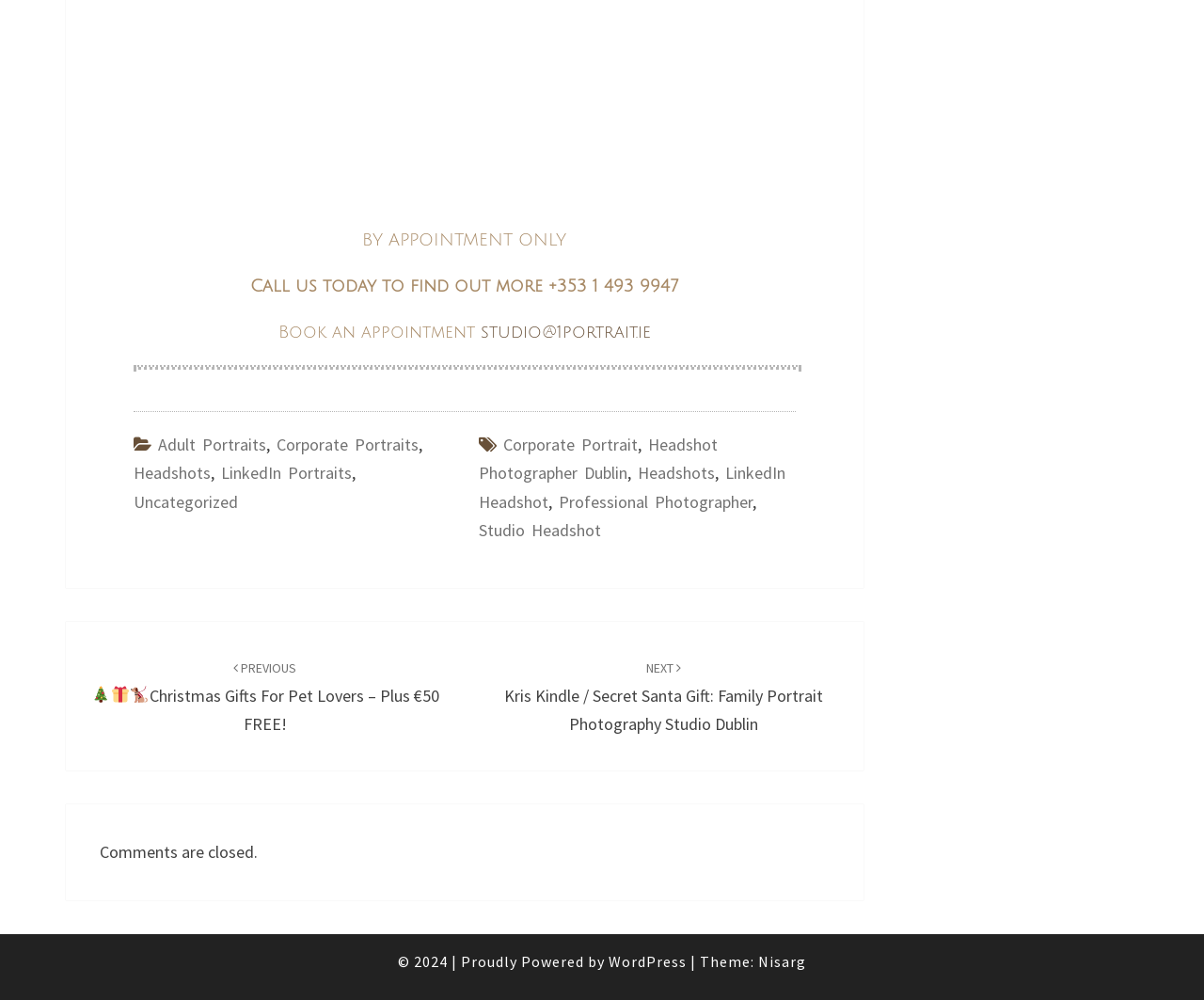Find the bounding box coordinates for the area that should be clicked to accomplish the instruction: "View adult portraits".

[0.131, 0.433, 0.221, 0.455]